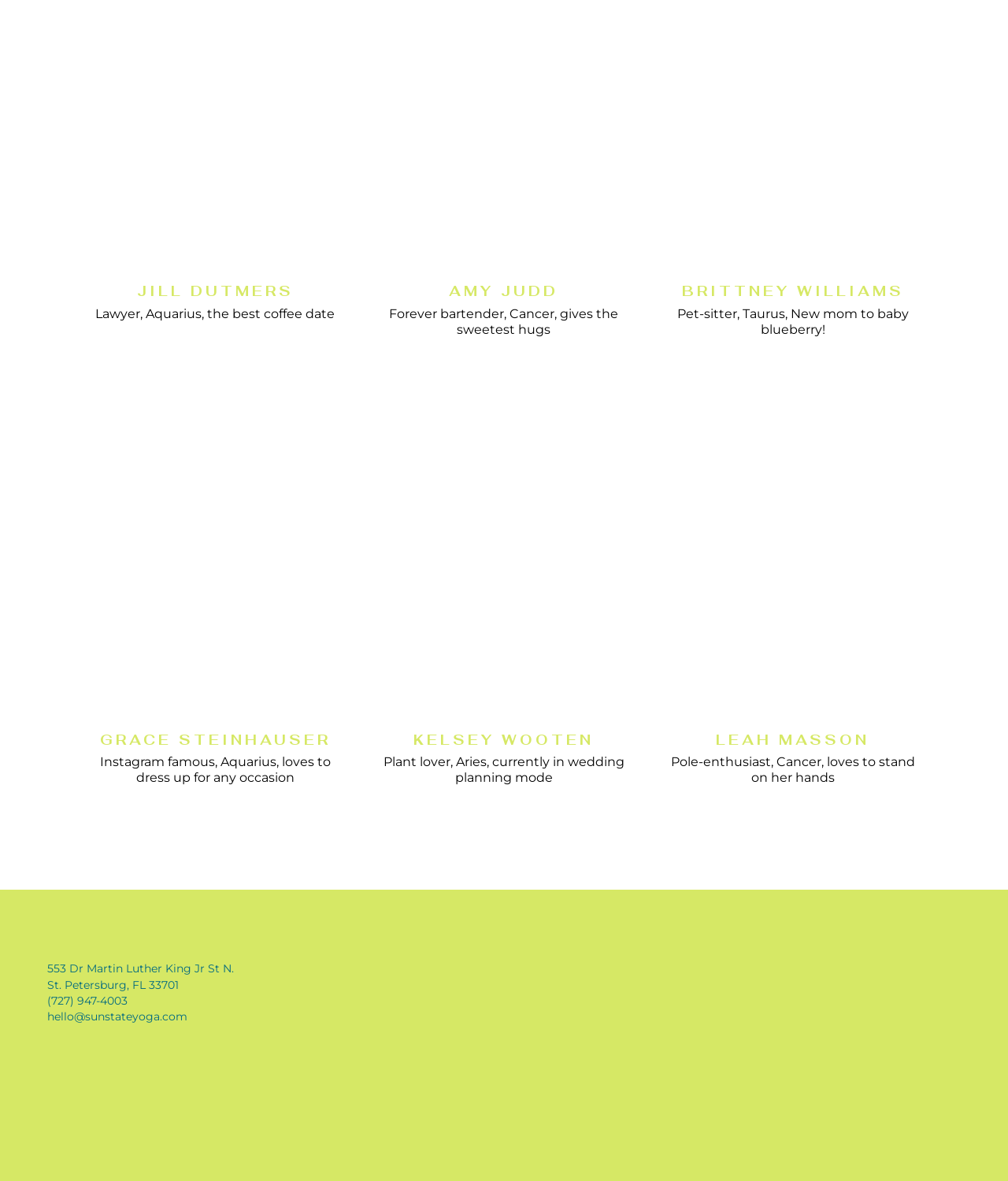How many people are featured on this page?
Please provide a detailed and thorough answer to the question.

I counted the number of headings with names, which are 'JILL DUTMERS', 'AMY JUDD', 'BRITTNEY WILLIAMS', 'GRACE STEINHAUSER', and 'KELSEY WOOTEN', and 'LEAH MASSON'. Each of these headings is accompanied by a StaticText element describing the person, and an image element. Therefore, there are 5 people featured on this page.